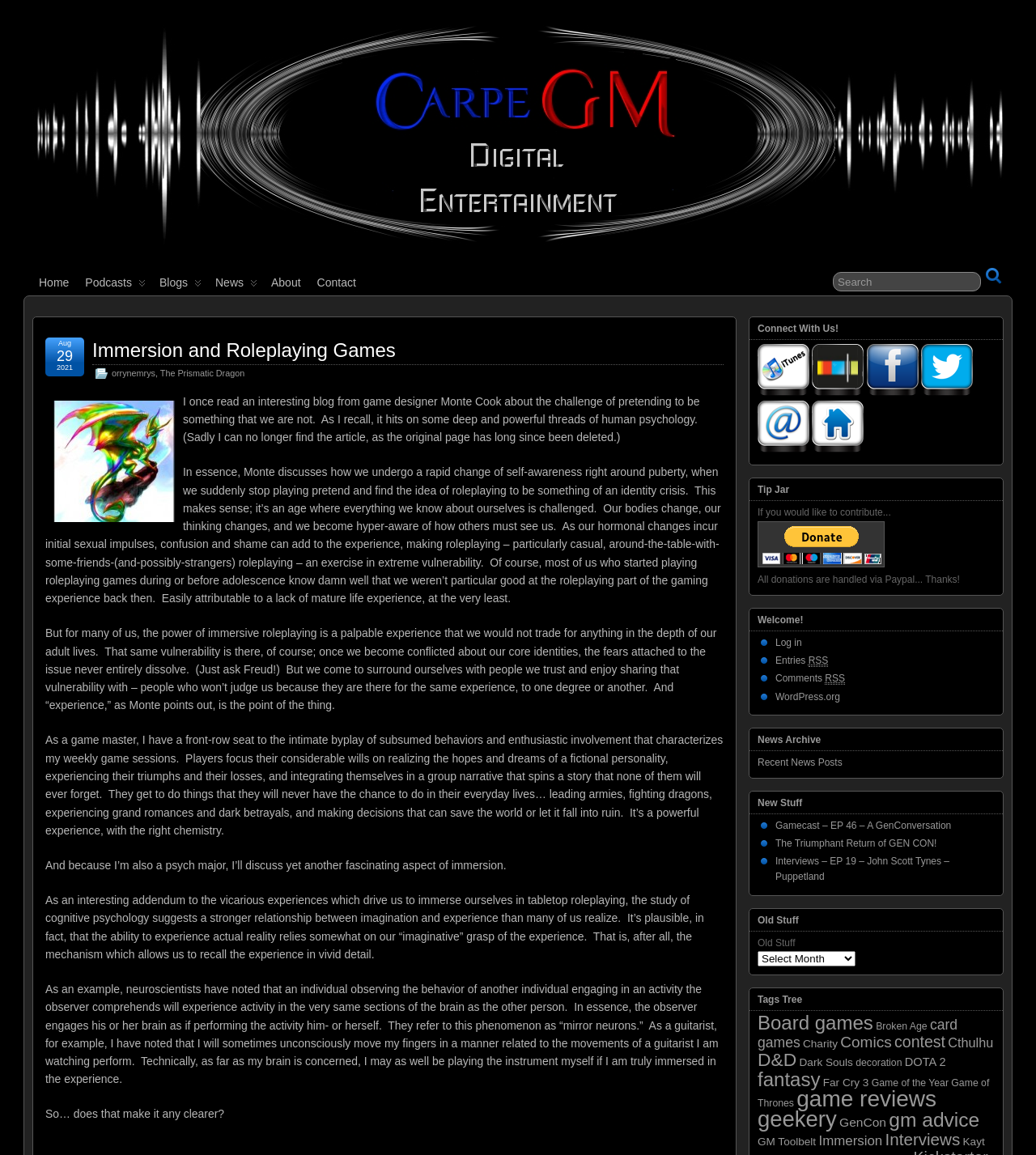Could you locate the bounding box coordinates for the section that should be clicked to accomplish this task: "View recent news posts".

[0.731, 0.655, 0.813, 0.665]